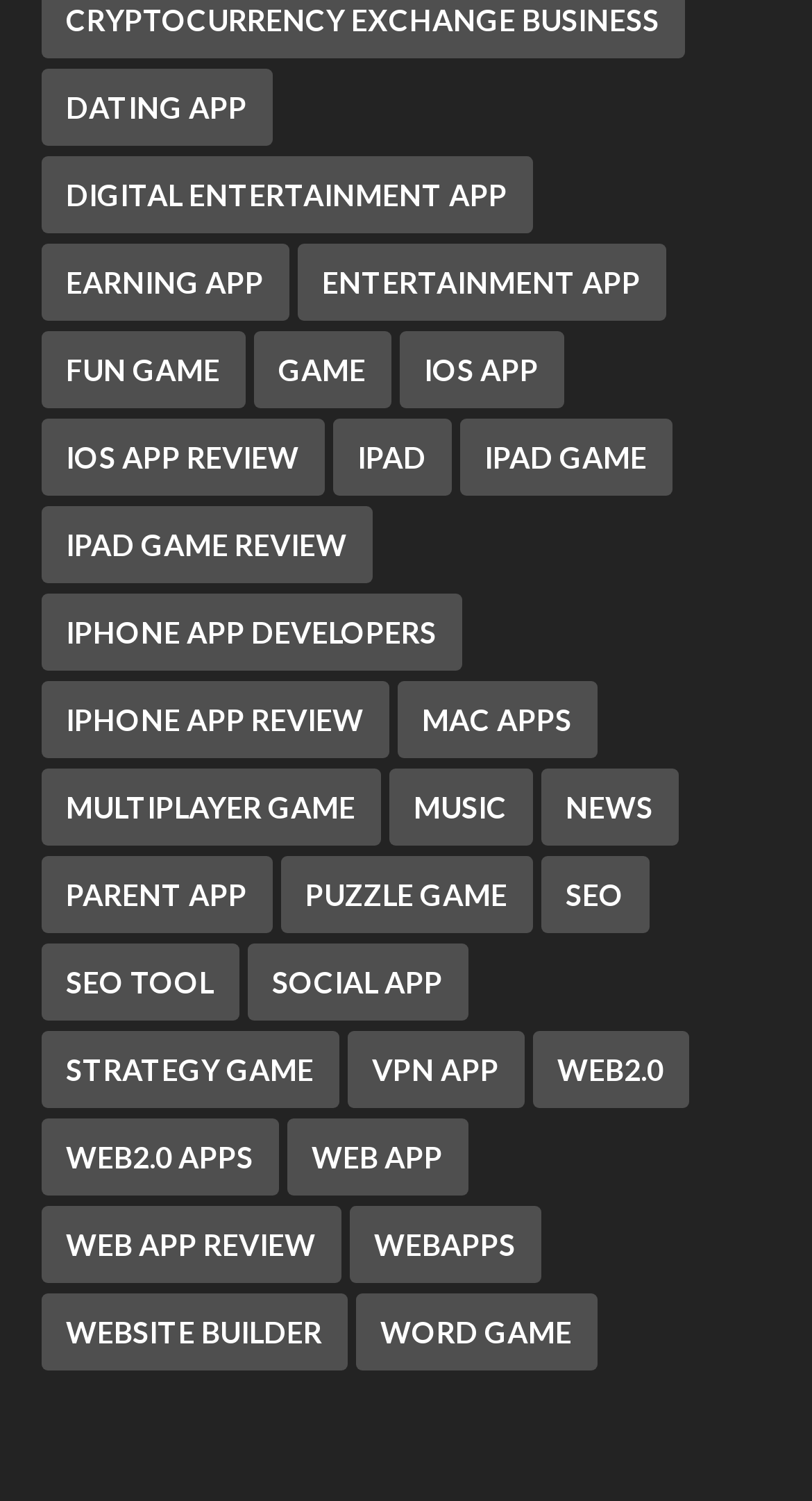Respond to the following query with just one word or a short phrase: 
How many items are in the 'ios app review' category?

23